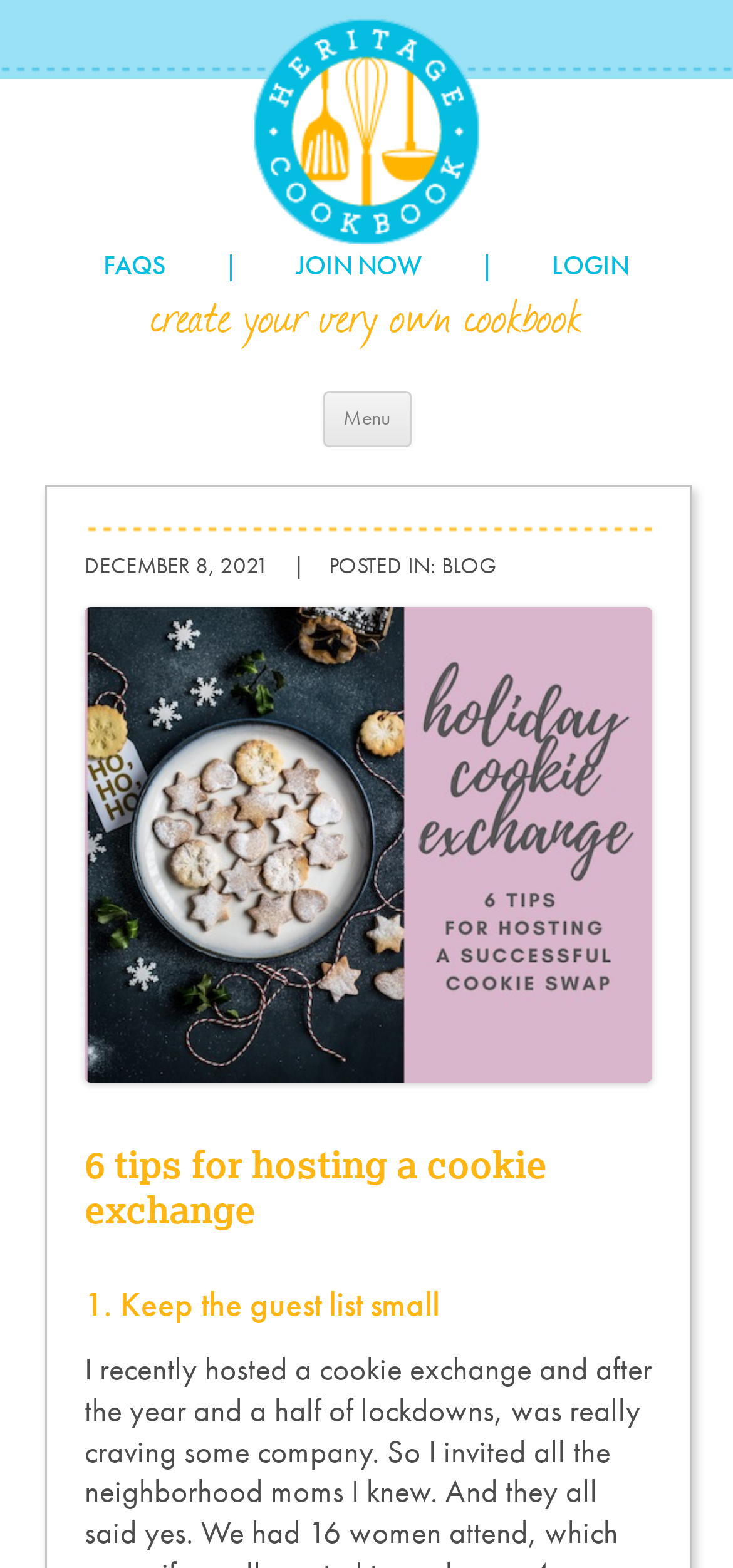Identify the bounding box coordinates for the UI element mentioned here: "Skip to content". Provide the coordinates as four float values between 0 and 1, i.e., [left, top, right, bottom].

[0.56, 0.249, 0.763, 0.266]